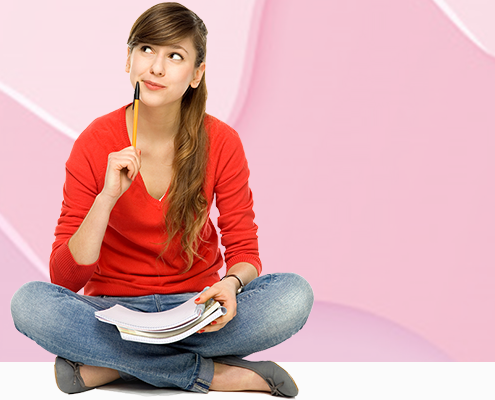Provide a short answer to the following question with just one word or phrase: What is the woman holding in her lap?

Stack of papers